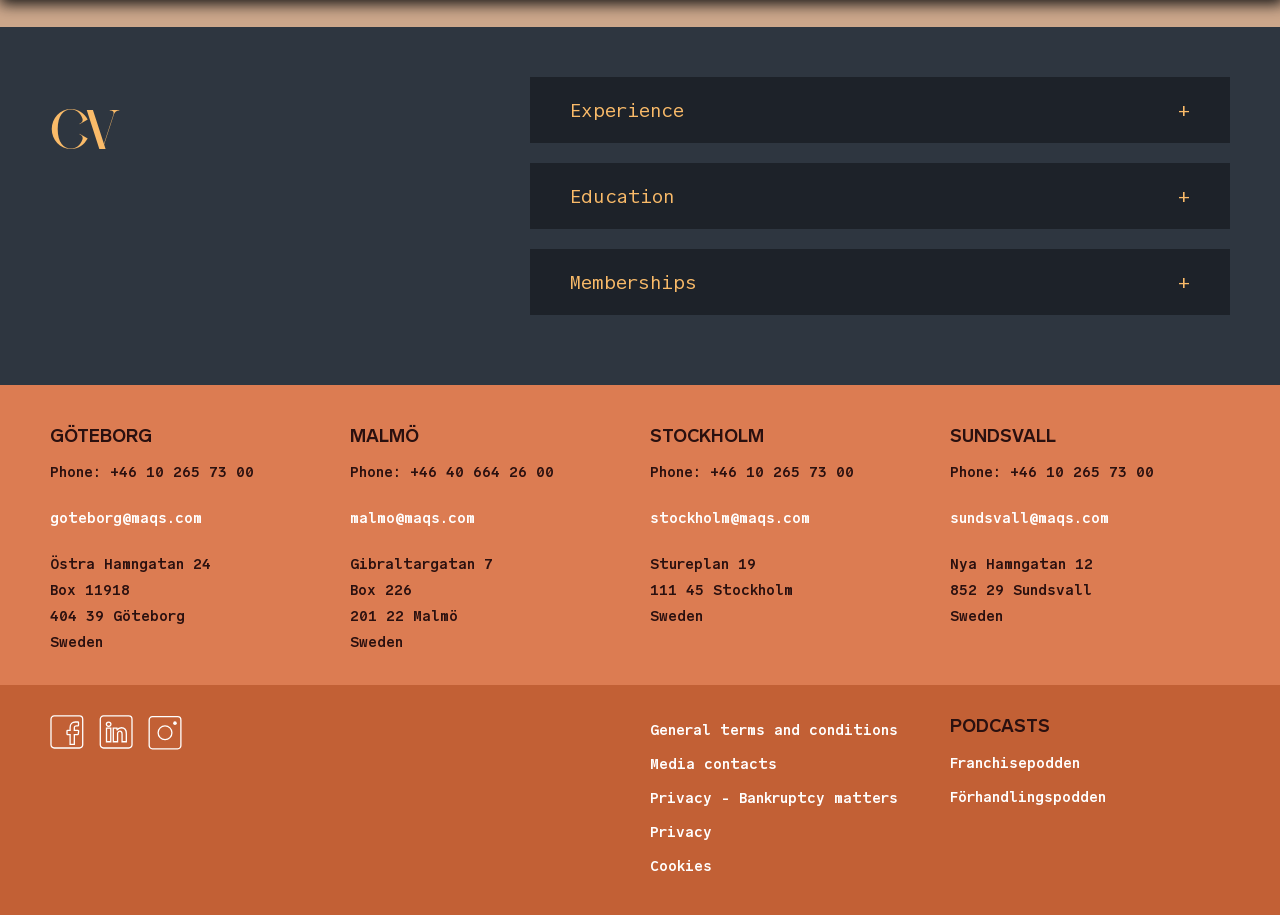Can you find the bounding box coordinates of the area I should click to execute the following instruction: "Listen to the Franchisepodden podcast"?

[0.742, 0.823, 0.844, 0.843]